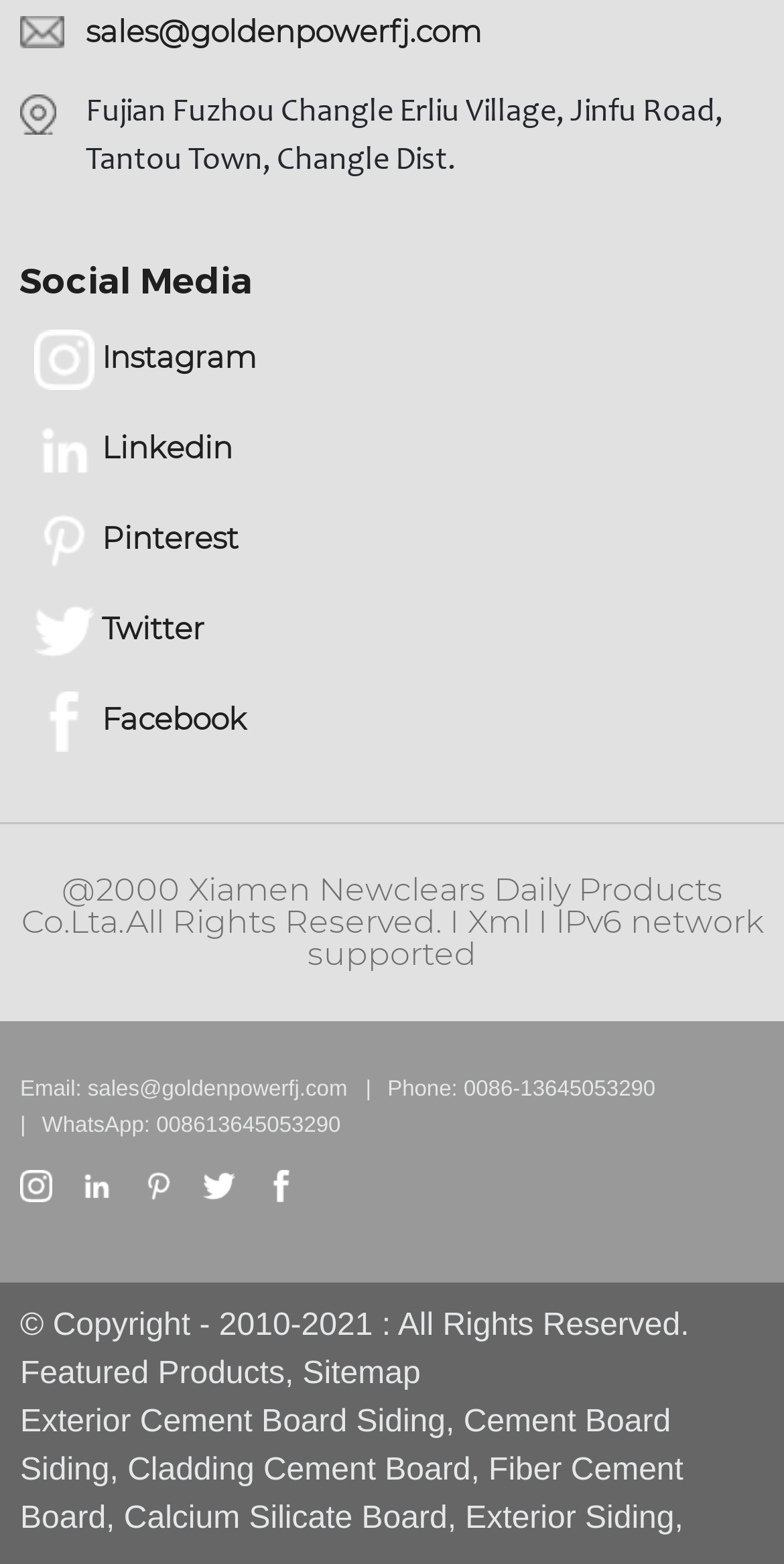Determine the bounding box for the UI element described here: "Exterior Cement Board Siding".

[0.026, 0.898, 0.568, 0.92]